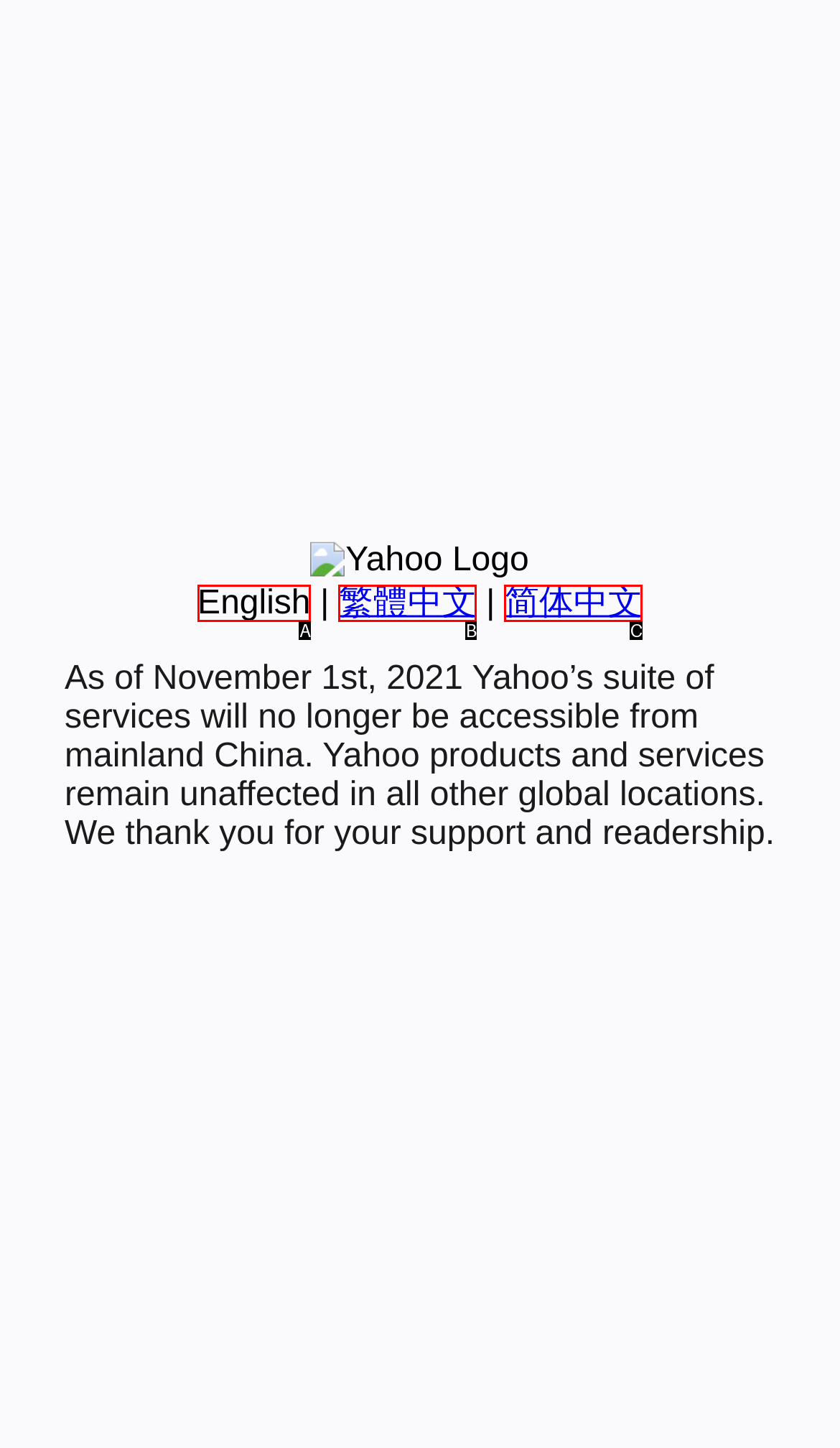From the provided choices, determine which option matches the description: 繁體中文. Respond with the letter of the correct choice directly.

B